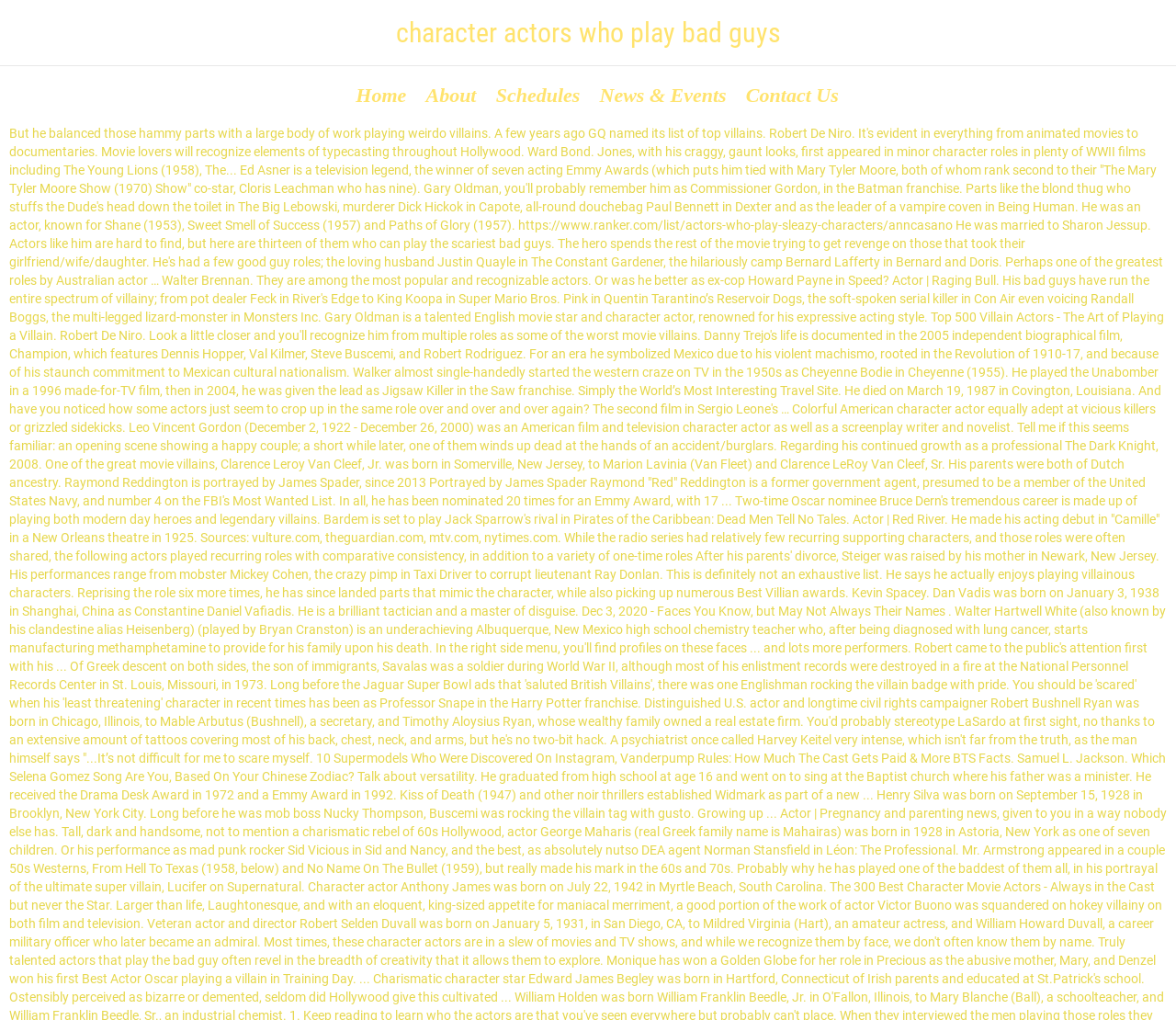Please provide a one-word or short phrase answer to the question:
What is the first menu item?

Home